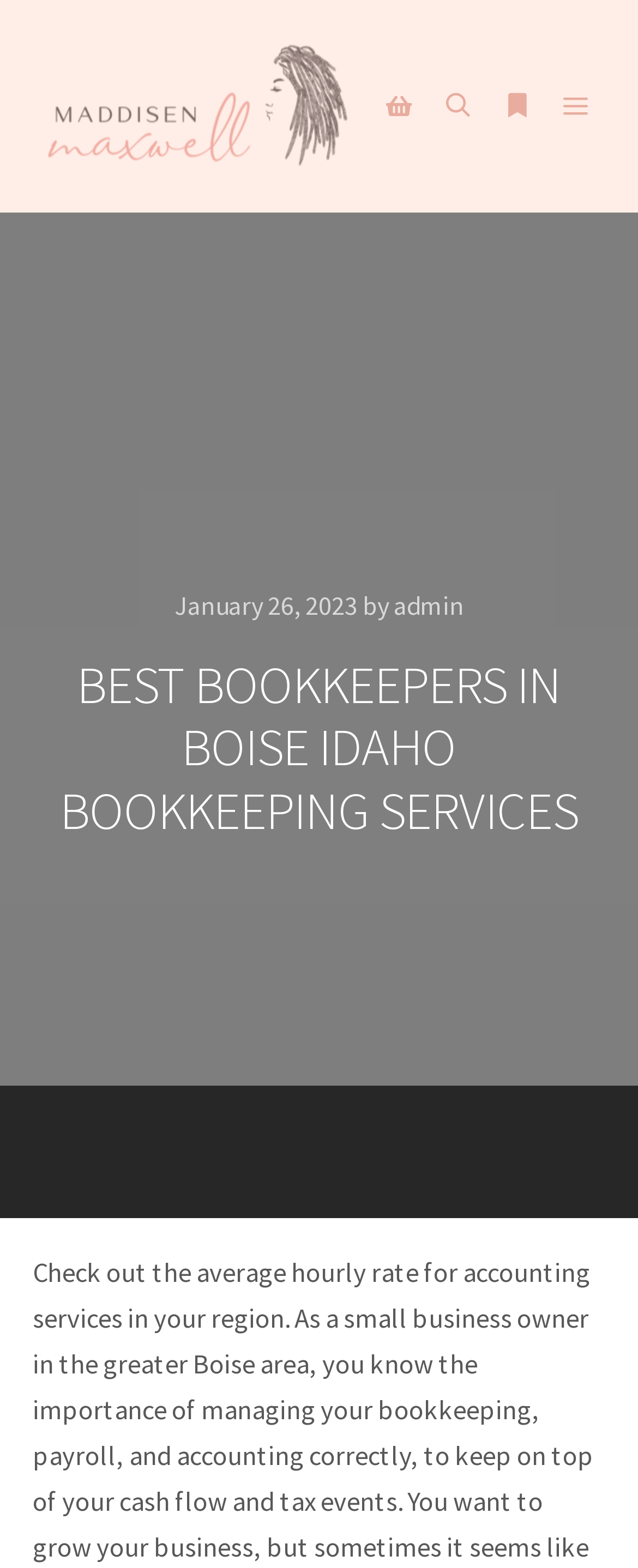What is the name of the person associated with the webpage?
From the image, provide a succinct answer in one word or a short phrase.

admin